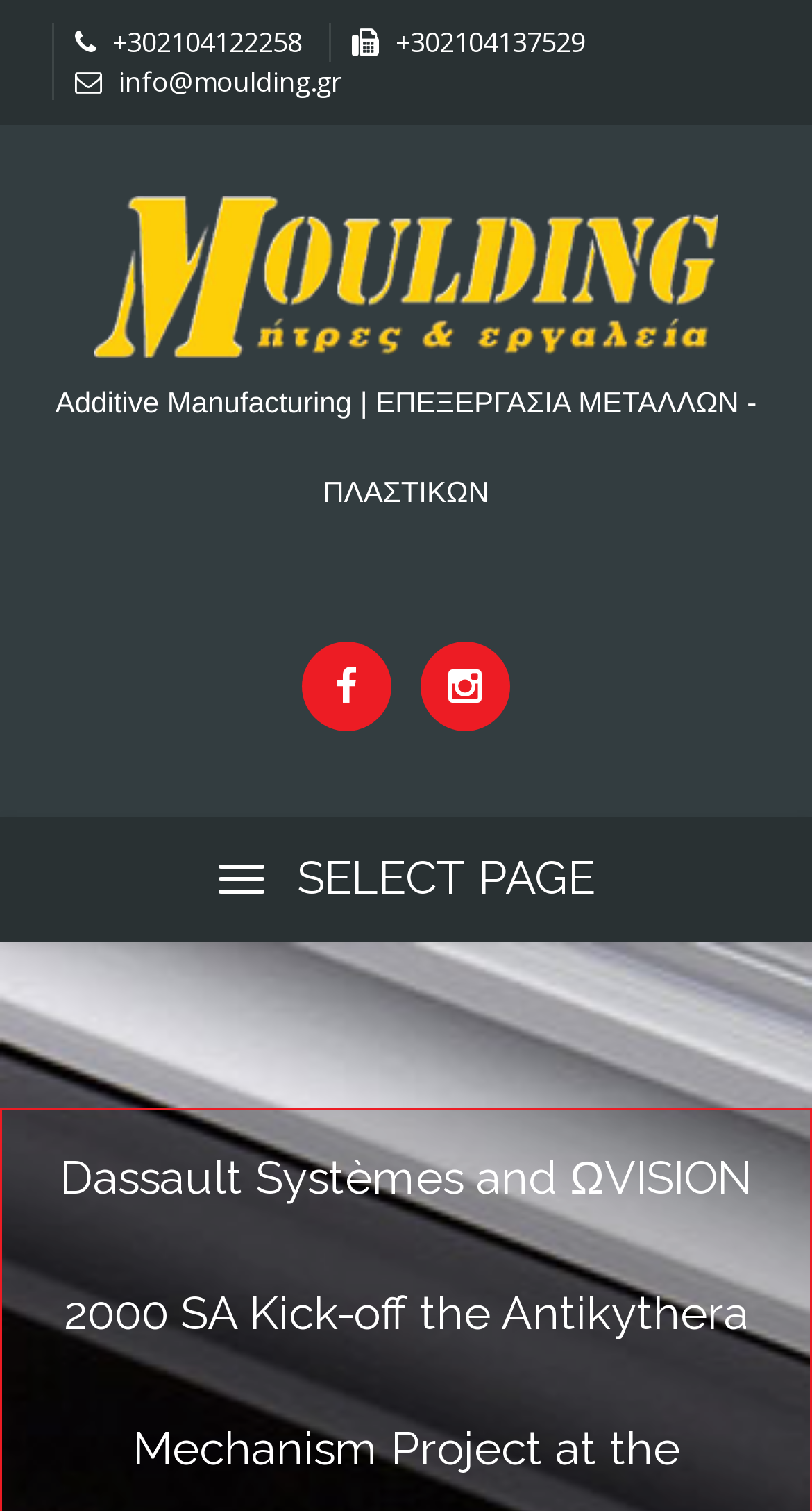Identify the bounding box coordinates of the clickable region to carry out the given instruction: "Select a page from the dropdown menu".

[0.0, 0.54, 1.0, 0.623]